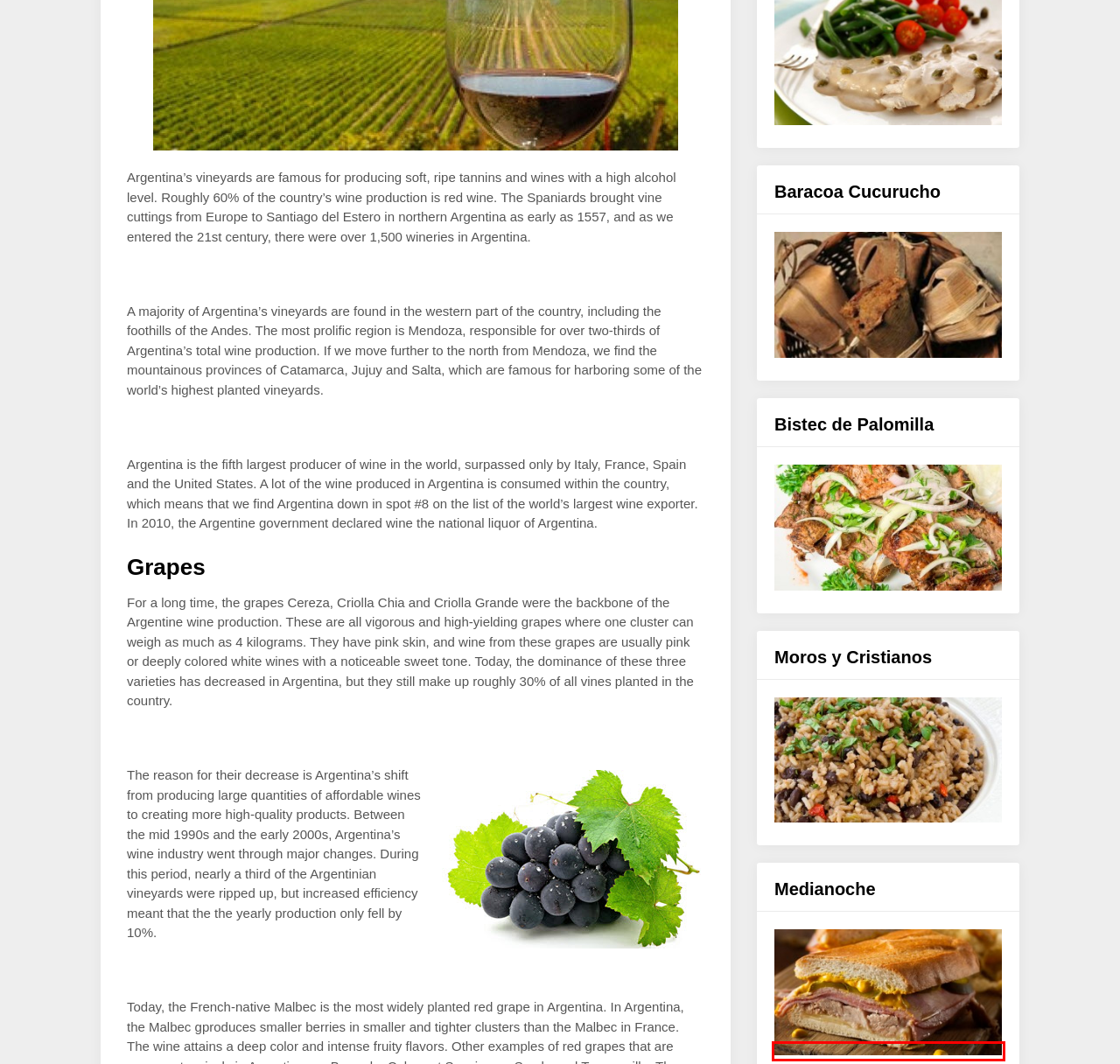Given a webpage screenshot with a red bounding box around a particular element, identify the best description of the new webpage that will appear after clicking on the element inside the red bounding box. Here are the candidates:
A. Medianoche - CasaComida
B. Nicaraguan Cuisine - CasaComida
C. Vitel toné - CasaComida
D. CasaComida - Learn how to cook Latin food at home.
E. Baracoa Cucurucho - CasaComida
F. Bistec de Palomilla - CasaComida
G. Moros y Cristianos - CasaComida
H. Argentine cuisine - CasaComida

A